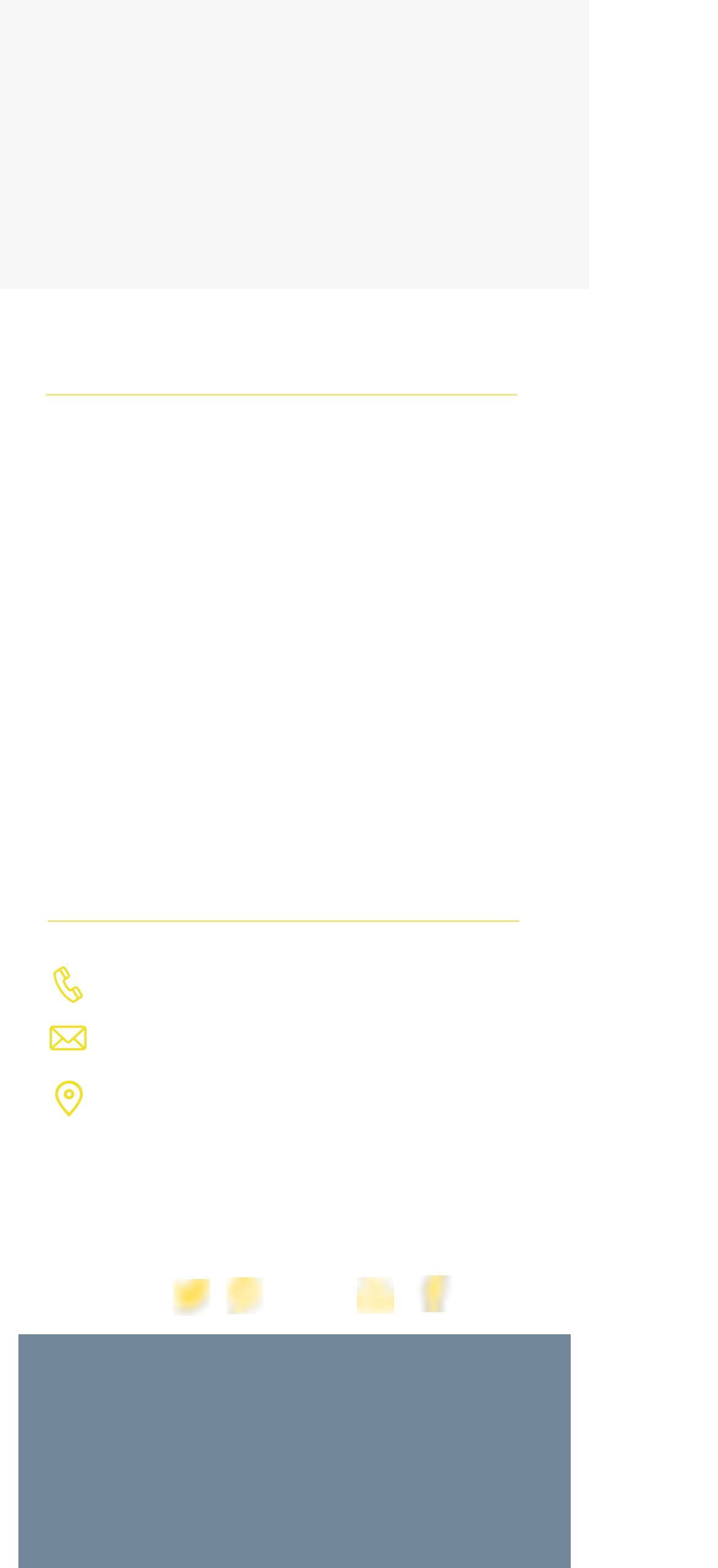Determine the bounding box for the UI element as described: "> Health & Safety". The coordinates should be represented as four float numbers between 0 and 1, formatted as [left, top, right, bottom].

[0.077, 0.382, 0.403, 0.404]